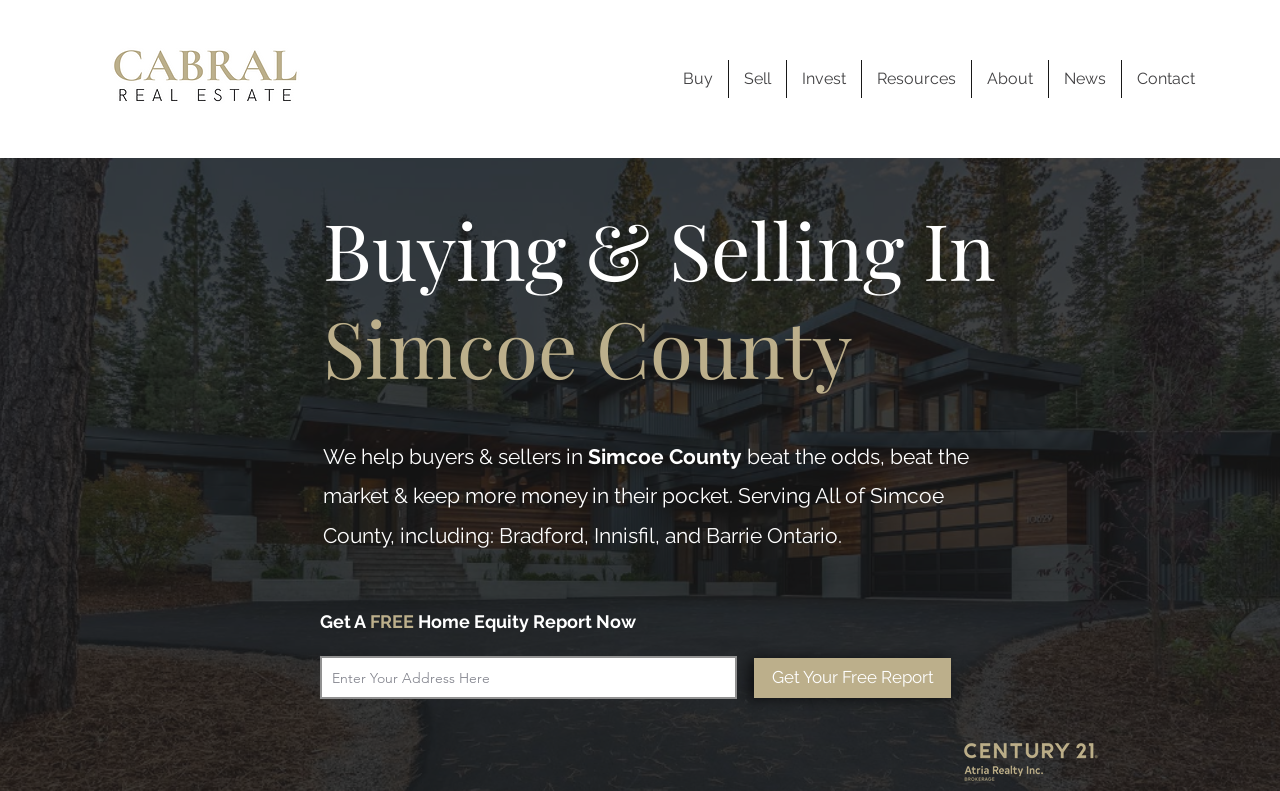Please locate the bounding box coordinates of the element that needs to be clicked to achieve the following instruction: "Learn more about selling a property". The coordinates should be four float numbers between 0 and 1, i.e., [left, top, right, bottom].

[0.57, 0.076, 0.614, 0.124]